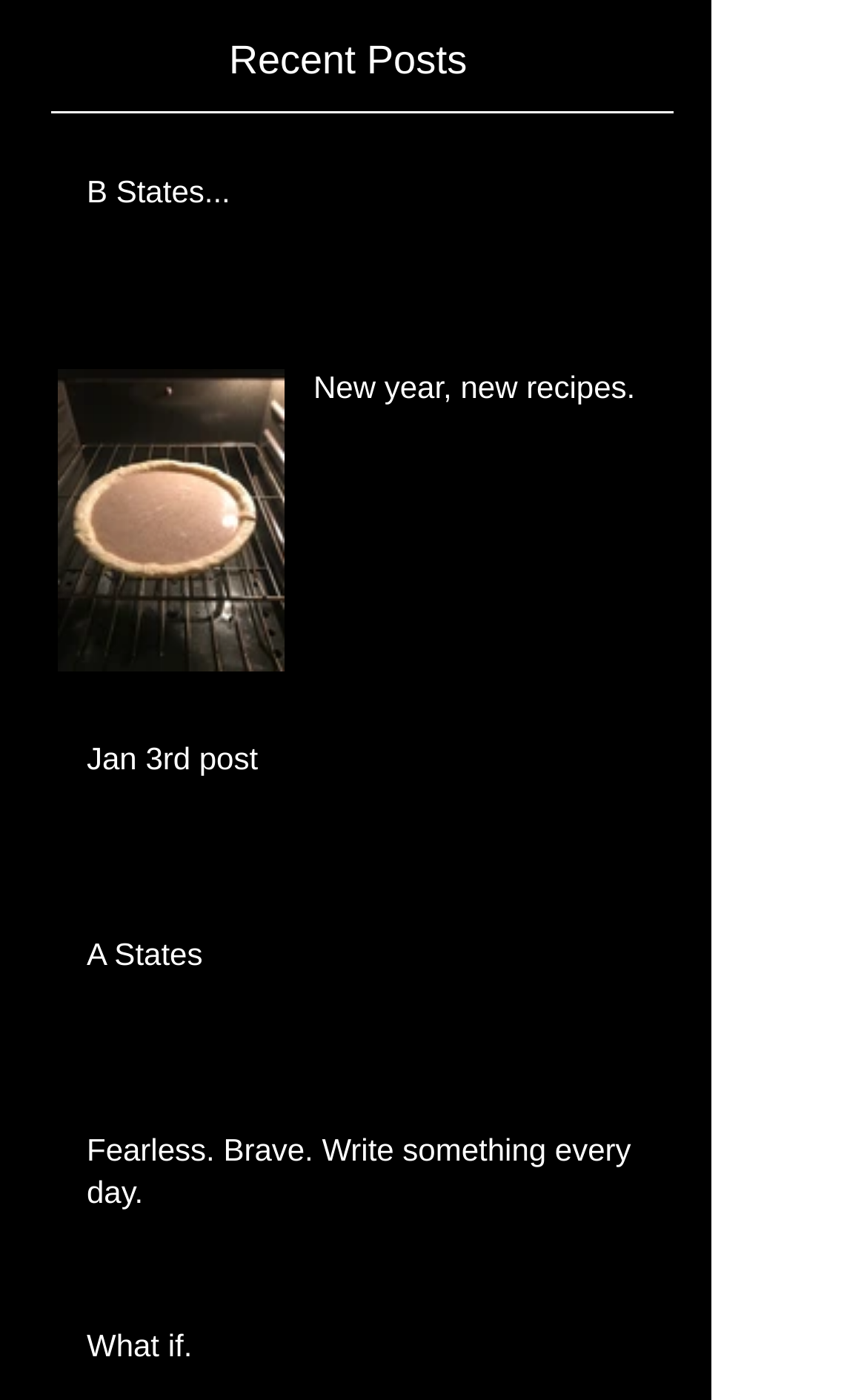Are all posts listed on the same day?
Please provide a single word or phrase in response based on the screenshot.

No